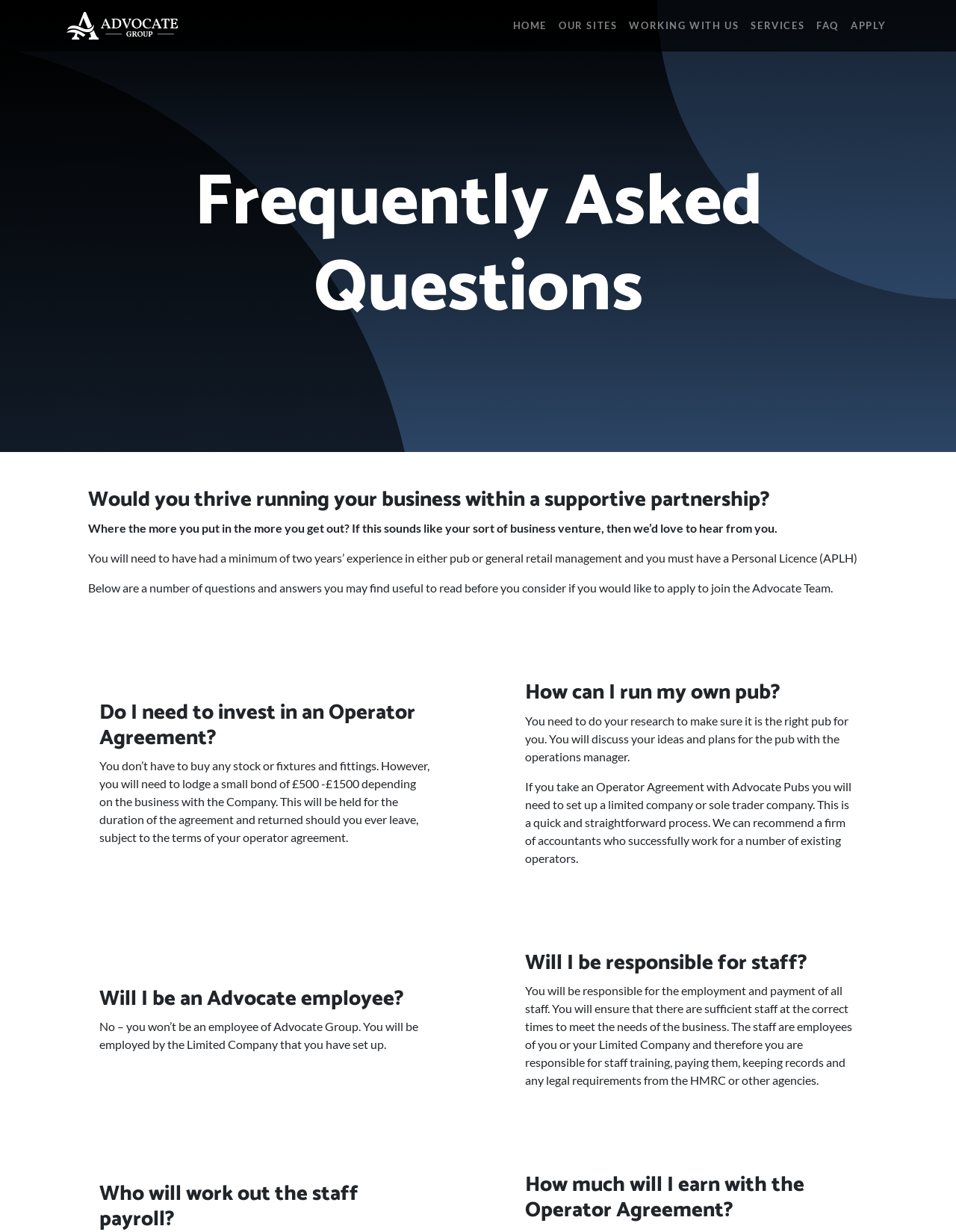Identify the main title of the webpage and generate its text content.

Frequently Asked Questions